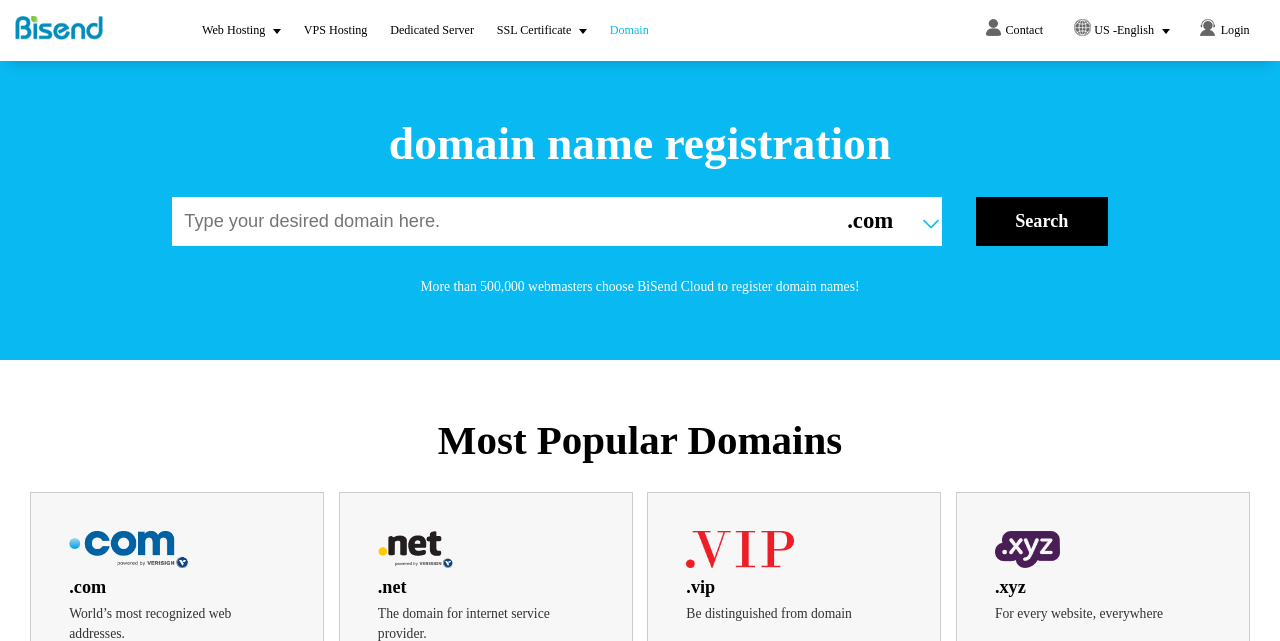What types of domain extensions are available?
Look at the image and respond with a single word or a short phrase.

Multiple